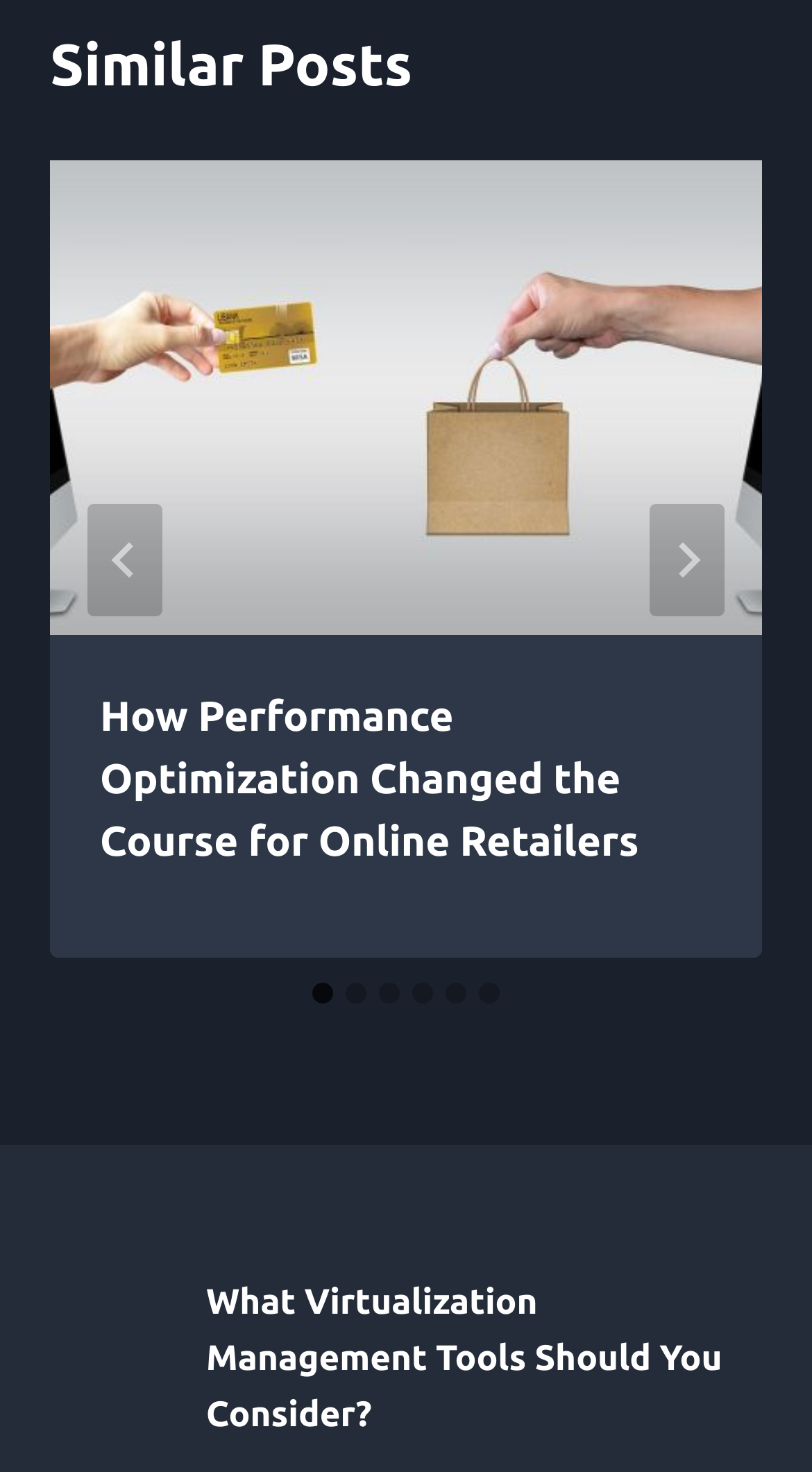Identify the bounding box coordinates for the region to click in order to carry out this instruction: "Select the 'Go to slide 2' tab". Provide the coordinates using four float numbers between 0 and 1, formatted as [left, top, right, bottom].

[0.426, 0.668, 0.451, 0.682]